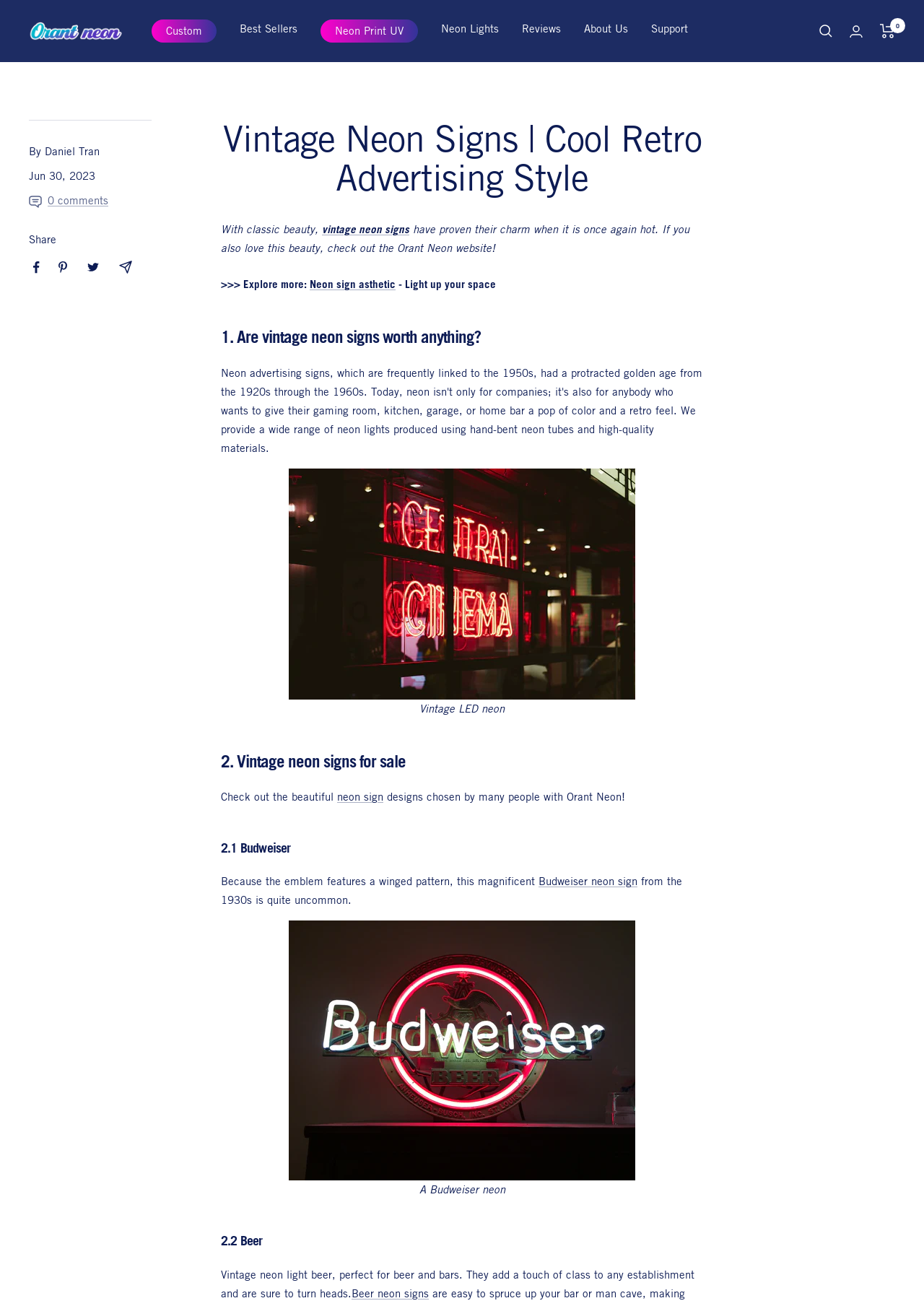Identify the bounding box for the UI element described as: "0". Ensure the coordinates are four float numbers between 0 and 1, formatted as [left, top, right, bottom].

[0.952, 0.018, 0.969, 0.029]